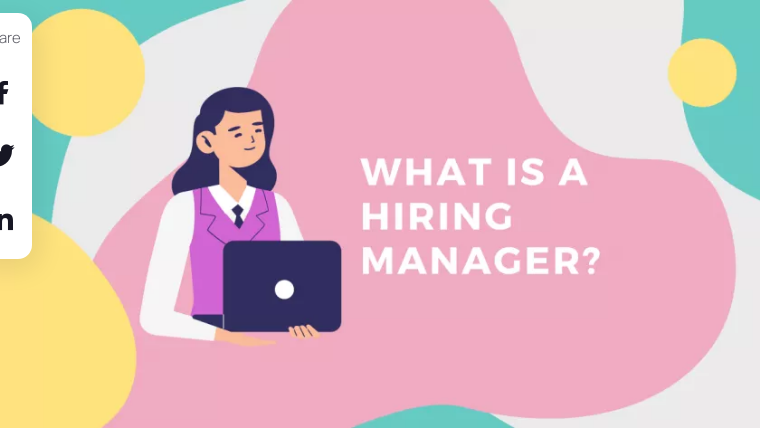What is the dominant color scheme of the background?
Using the information from the image, answer the question thoroughly.

The background of the image features a vibrant and playful design, incorporating soft pastel colors such as pink and green, which adds a modern touch to the overall visual representation.